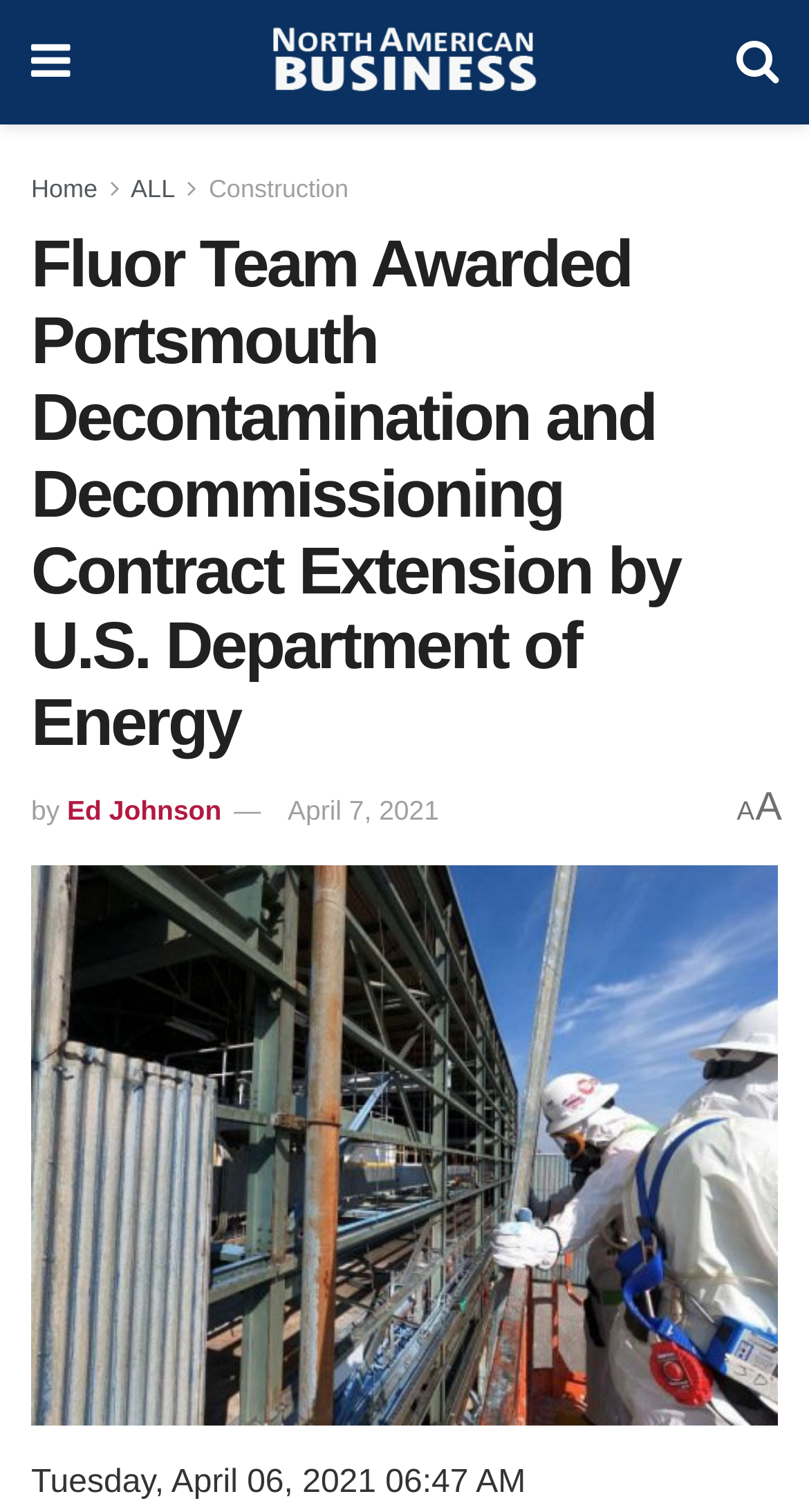Answer briefly with one word or phrase:
What is the category of the article?

Construction